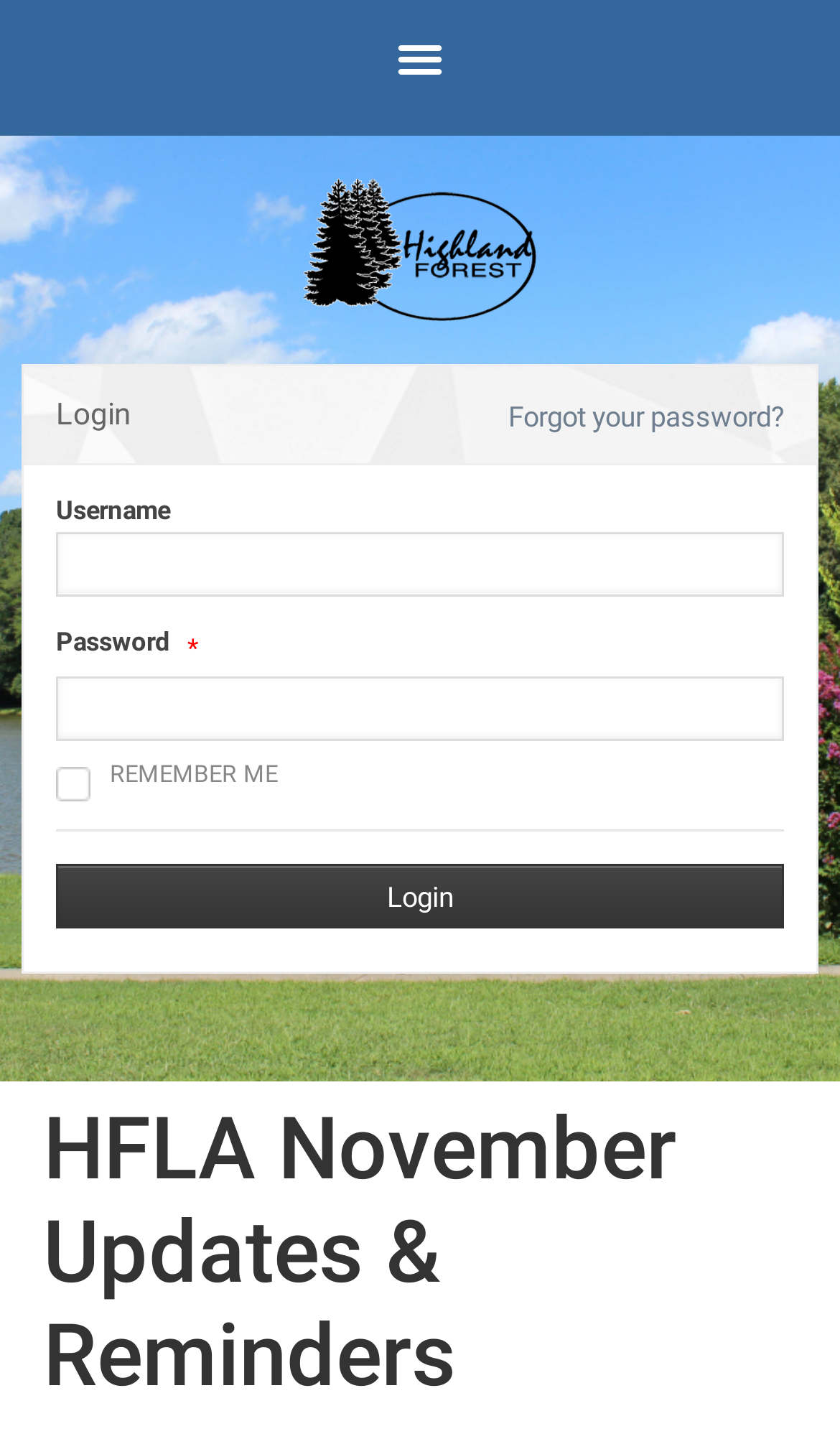Use a single word or phrase to answer the question: How many input fields are in the login form?

Two